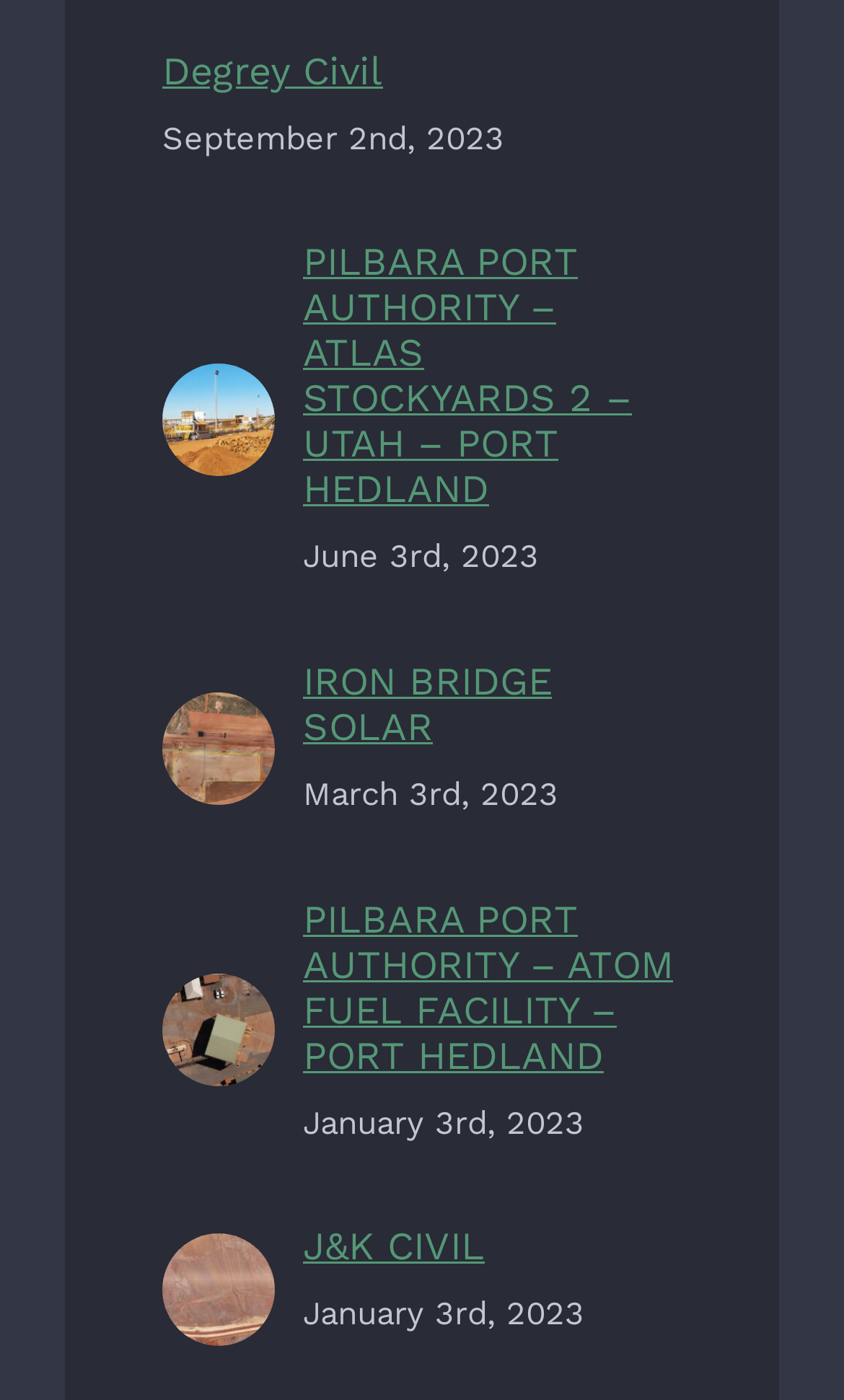What is the time period covered by the projects on this webpage? Based on the image, give a response in one word or a short phrase.

January 3rd, 2023 to September 2nd, 2023